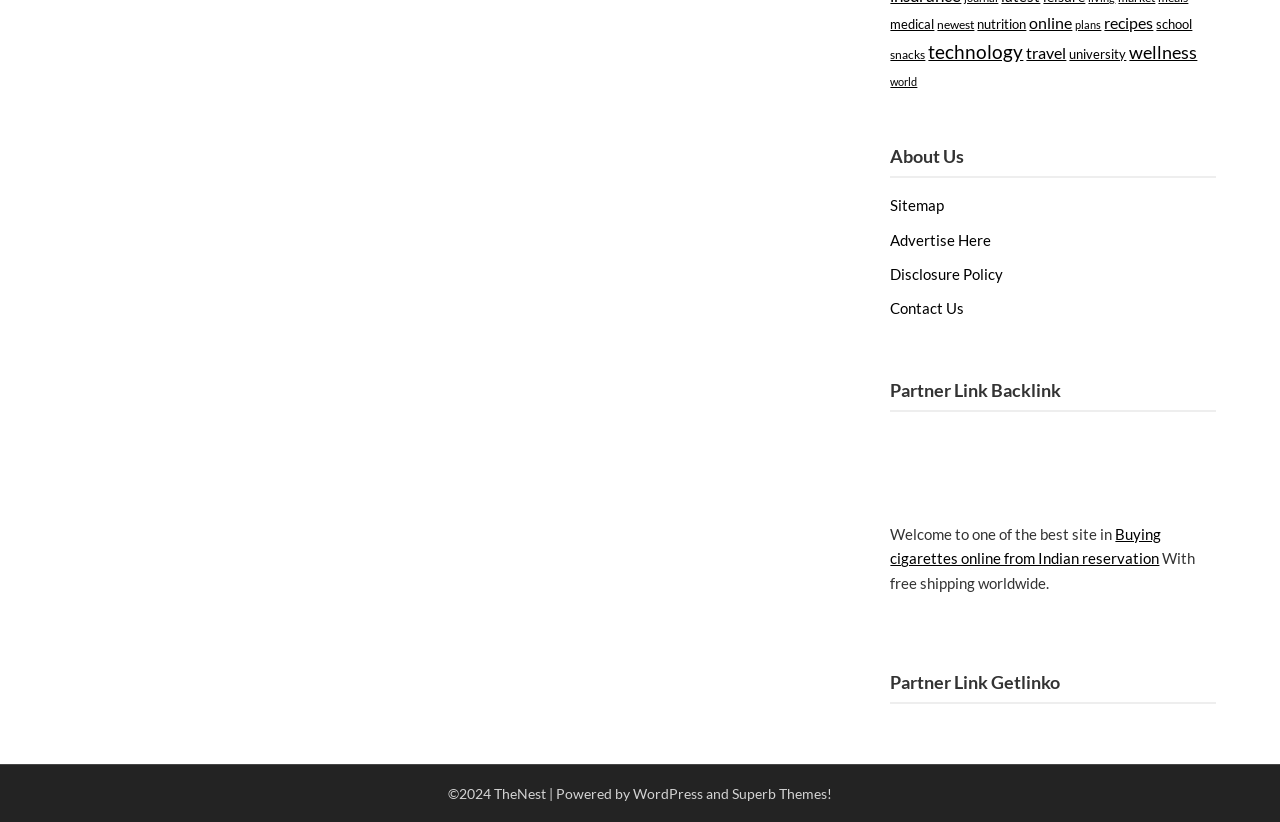Using the element description provided, determine the bounding box coordinates in the format (top-left x, top-left y, bottom-right x, bottom-right y). Ensure that all values are floating point numbers between 0 and 1. Element description: medical

[0.696, 0.019, 0.73, 0.038]